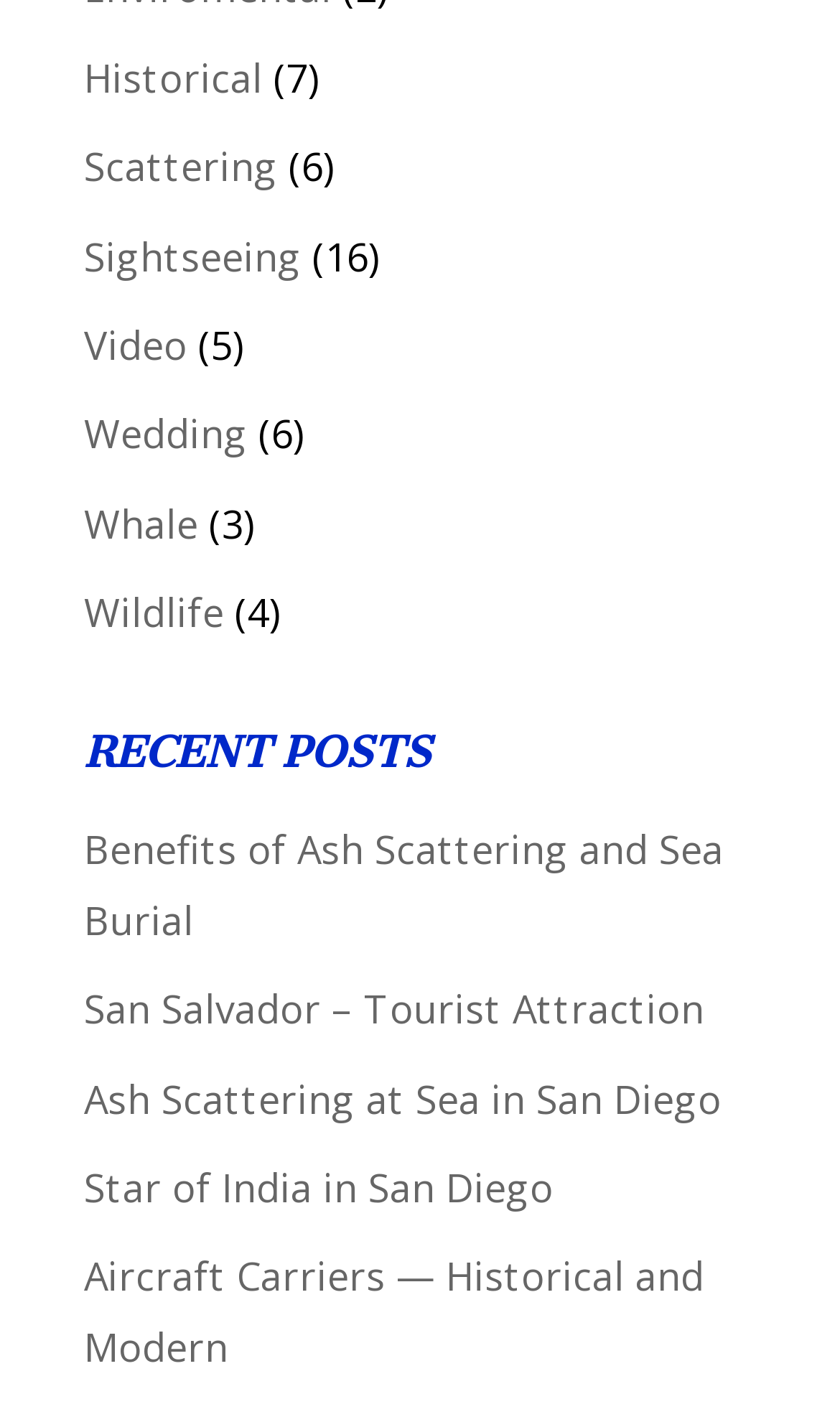Provide a short answer to the following question with just one word or phrase: How many links are there under 'RECENT POSTS'?

5